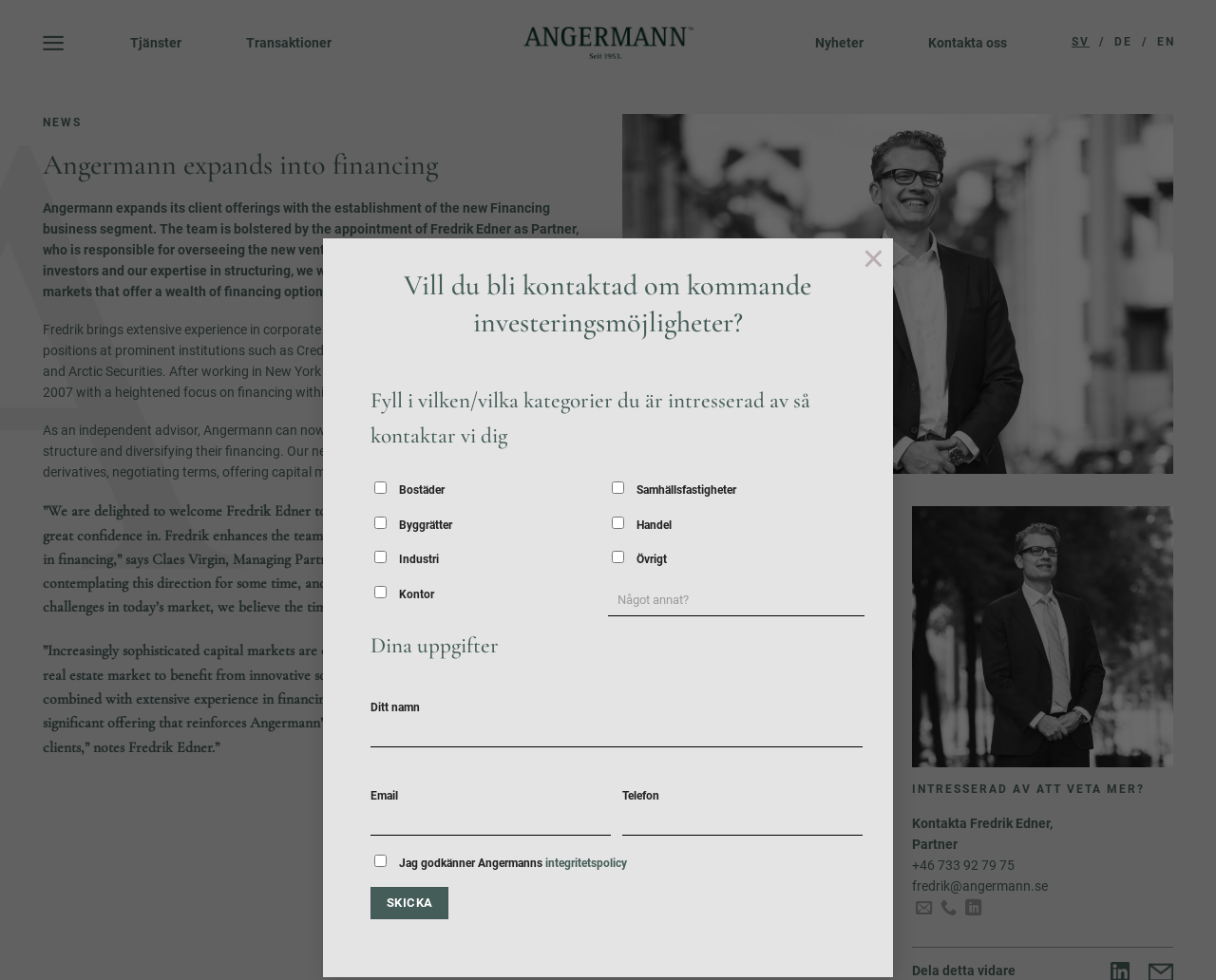Please identify the coordinates of the bounding box that should be clicked to fulfill this instruction: "Fill in the contact form".

[0.305, 0.392, 0.695, 0.951]